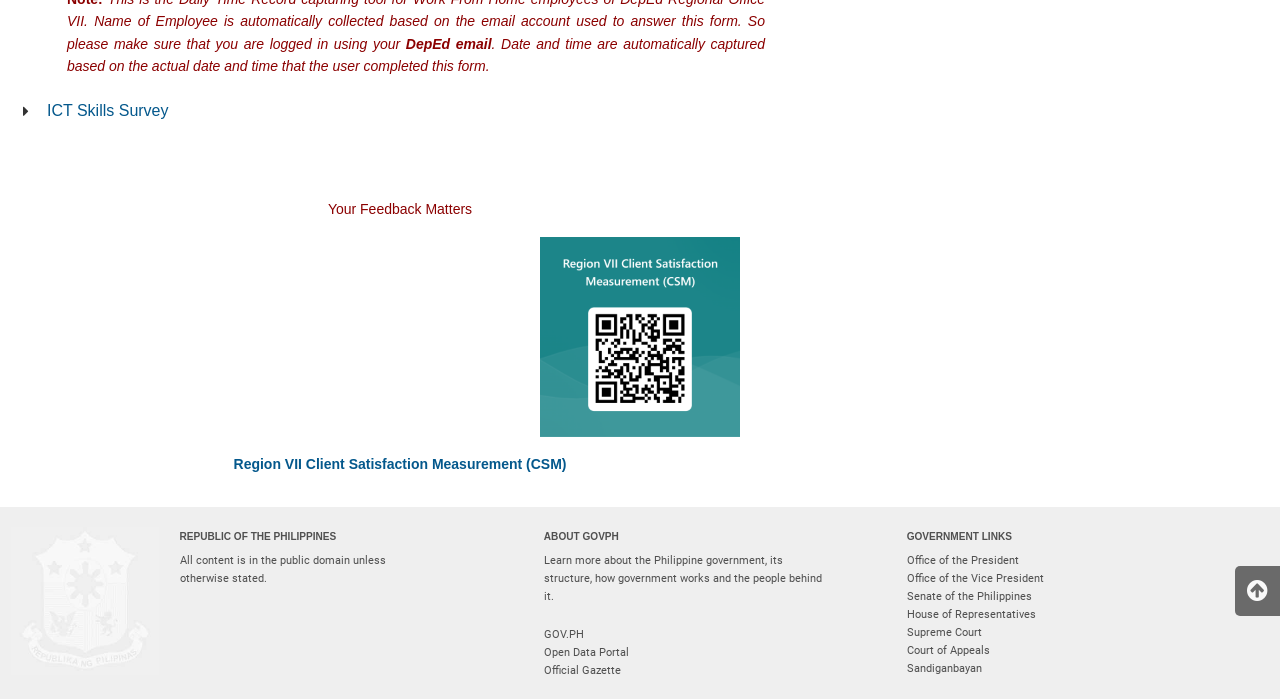Locate the bounding box coordinates of the UI element described by: "简体中文". Provide the coordinates as four float numbers between 0 and 1, formatted as [left, top, right, bottom].

None